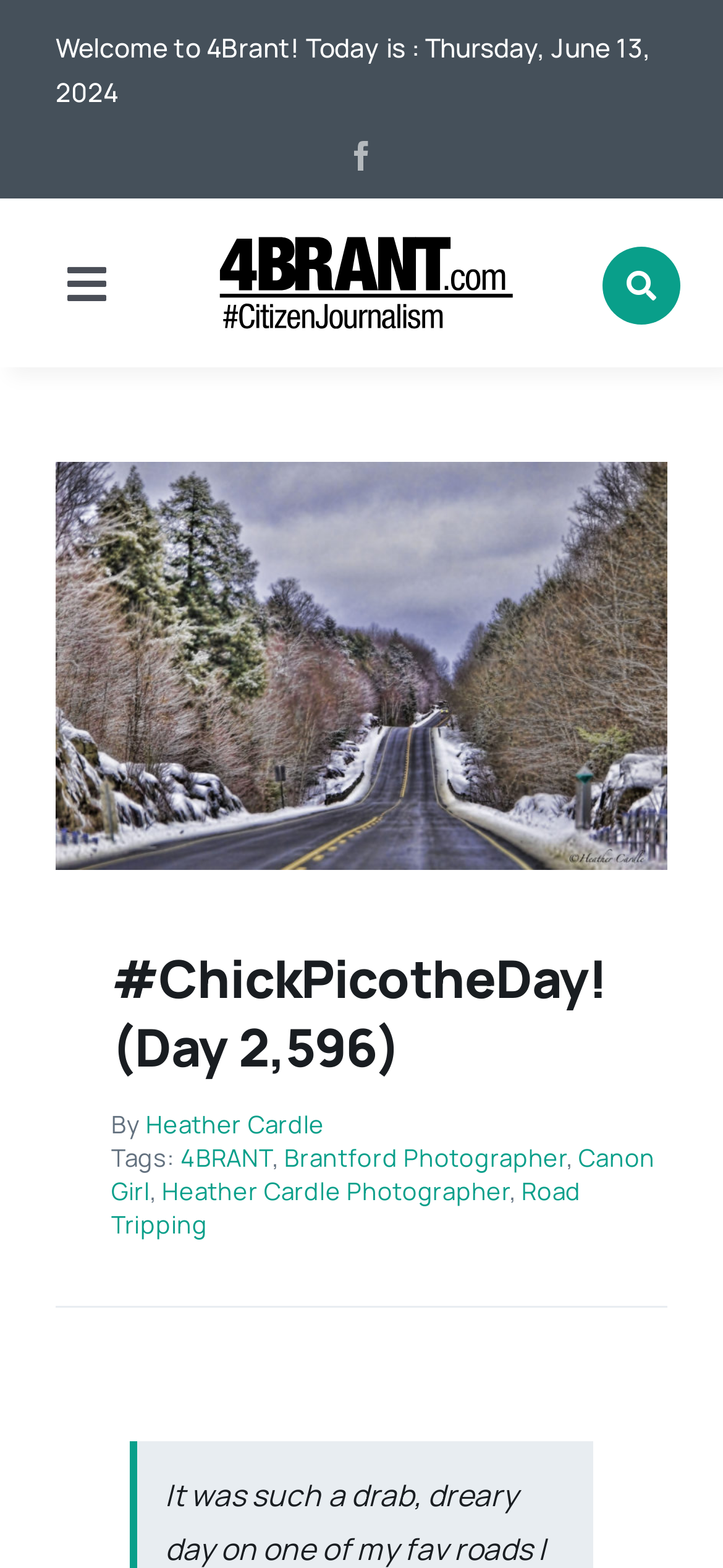Explain the features and main sections of the webpage comprehensively.

The webpage appears to be a blog post or article page on a website called 4Brant.com. At the top of the page, there is a welcome message that displays the current date, Thursday, June 13, 2024. Below this, there are social media links, including a Facebook link, and a navigation menu with links to various sections of the website, such as Home, News, Local, Advertising, and Contact.

The main content of the page is a blog post titled "#ChickPicotheDay! (Day 2,596)" by Heather Cardle. The post has a series of tags, including 4BRANT, Brantford Photographer, Canon Girl, Heather Cardle Photographer, and Road Tripping. The post itself is not explicitly described, but it appears to be accompanied by a photo, as the meta description mentions editing a photo.

On the right side of the page, there is a link to another page or section, labeled "#awb-open-oc__1046". There is also a link to a specific date, "2596JAN620195032", which may be related to the blog post.

Overall, the page has a simple layout with a clear navigation menu and a focus on the blog post content.